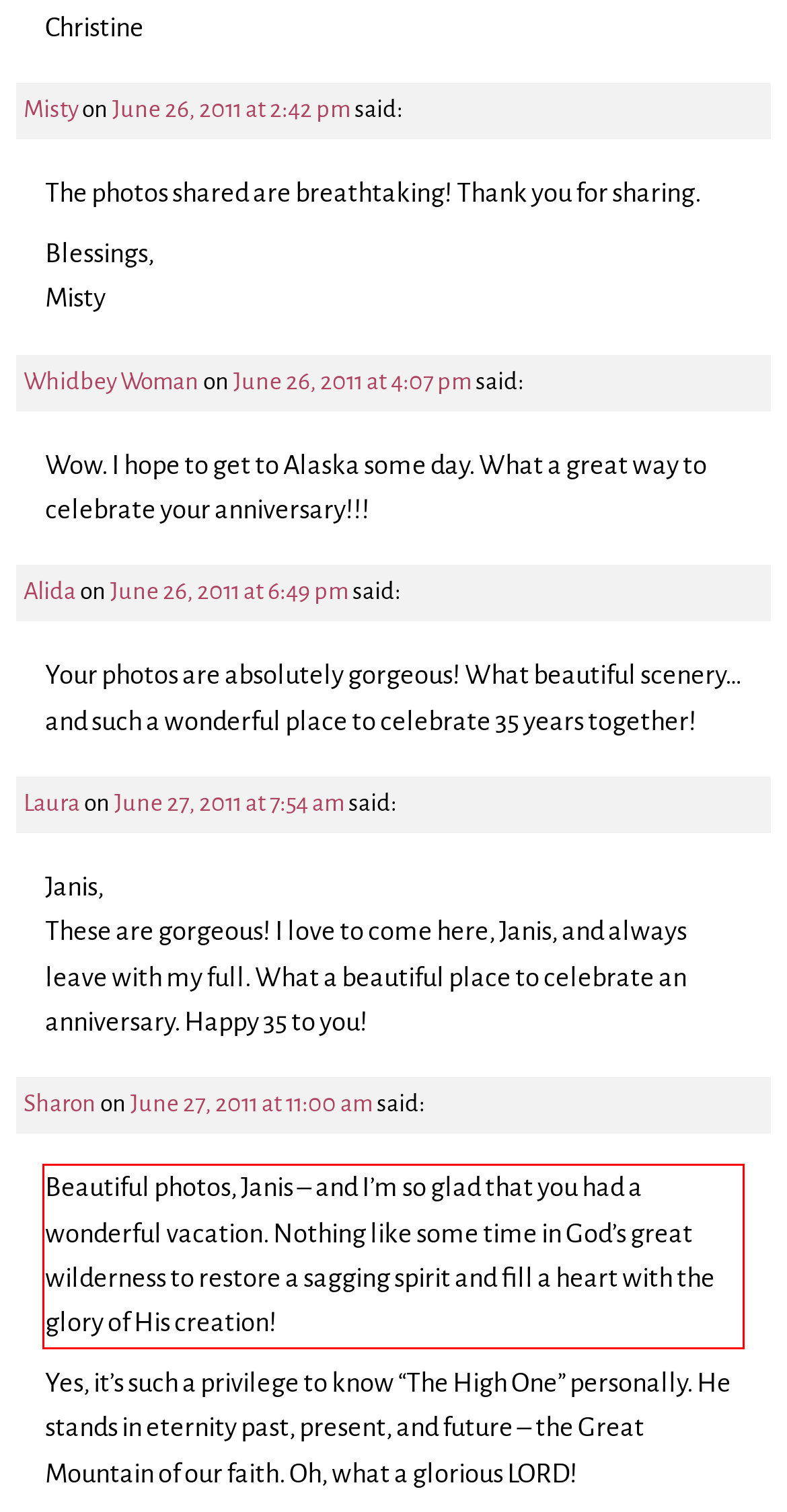Please identify the text within the red rectangular bounding box in the provided webpage screenshot.

Beautiful photos, Janis – and I’m so glad that you had a wonderful vacation. Nothing like some time in God’s great wilderness to restore a sagging spirit and fill a heart with the glory of His creation!